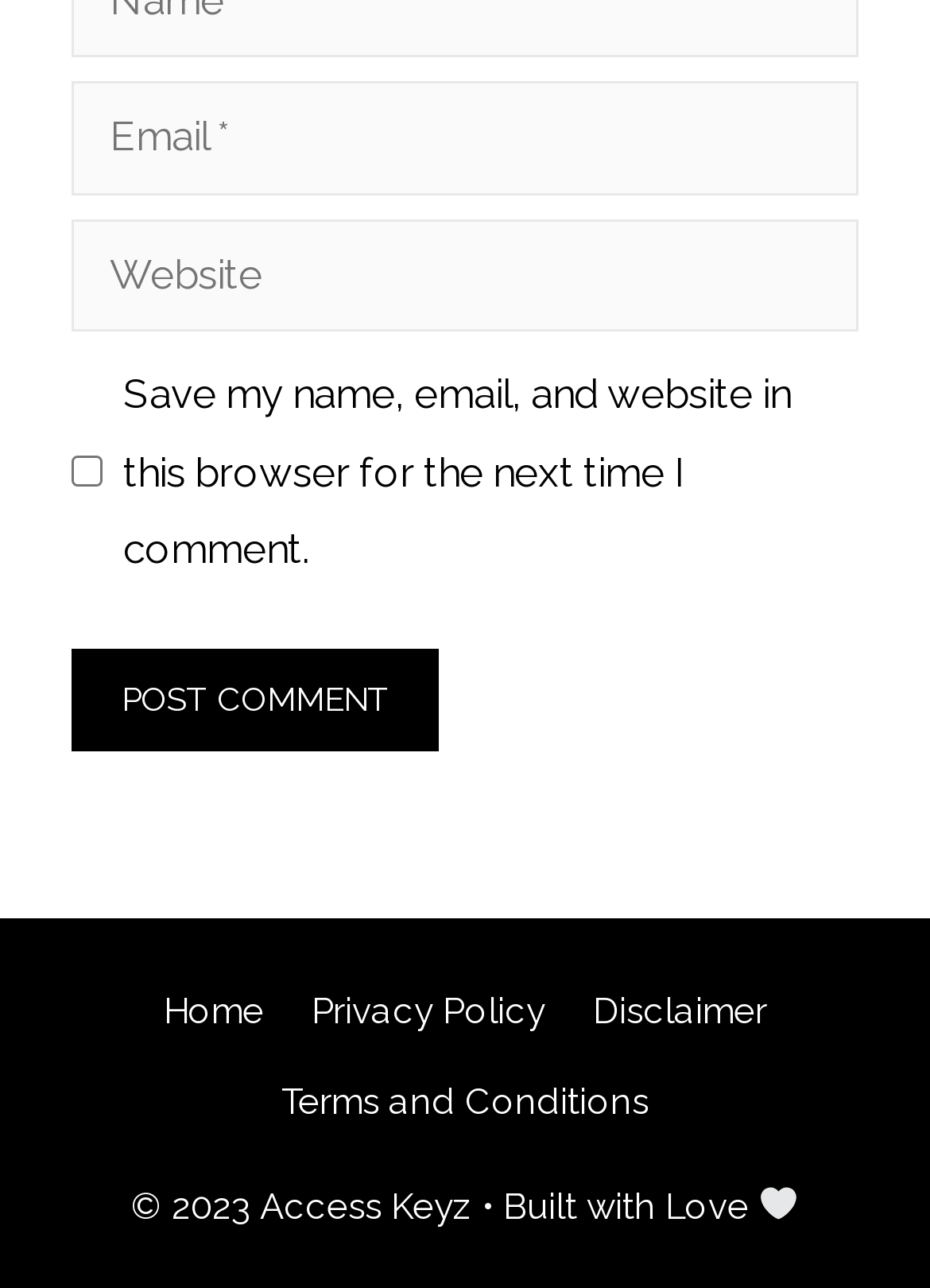Determine the bounding box coordinates for the element that should be clicked to follow this instruction: "Check the save comment option". The coordinates should be given as four float numbers between 0 and 1, in the format [left, top, right, bottom].

[0.077, 0.354, 0.11, 0.378]